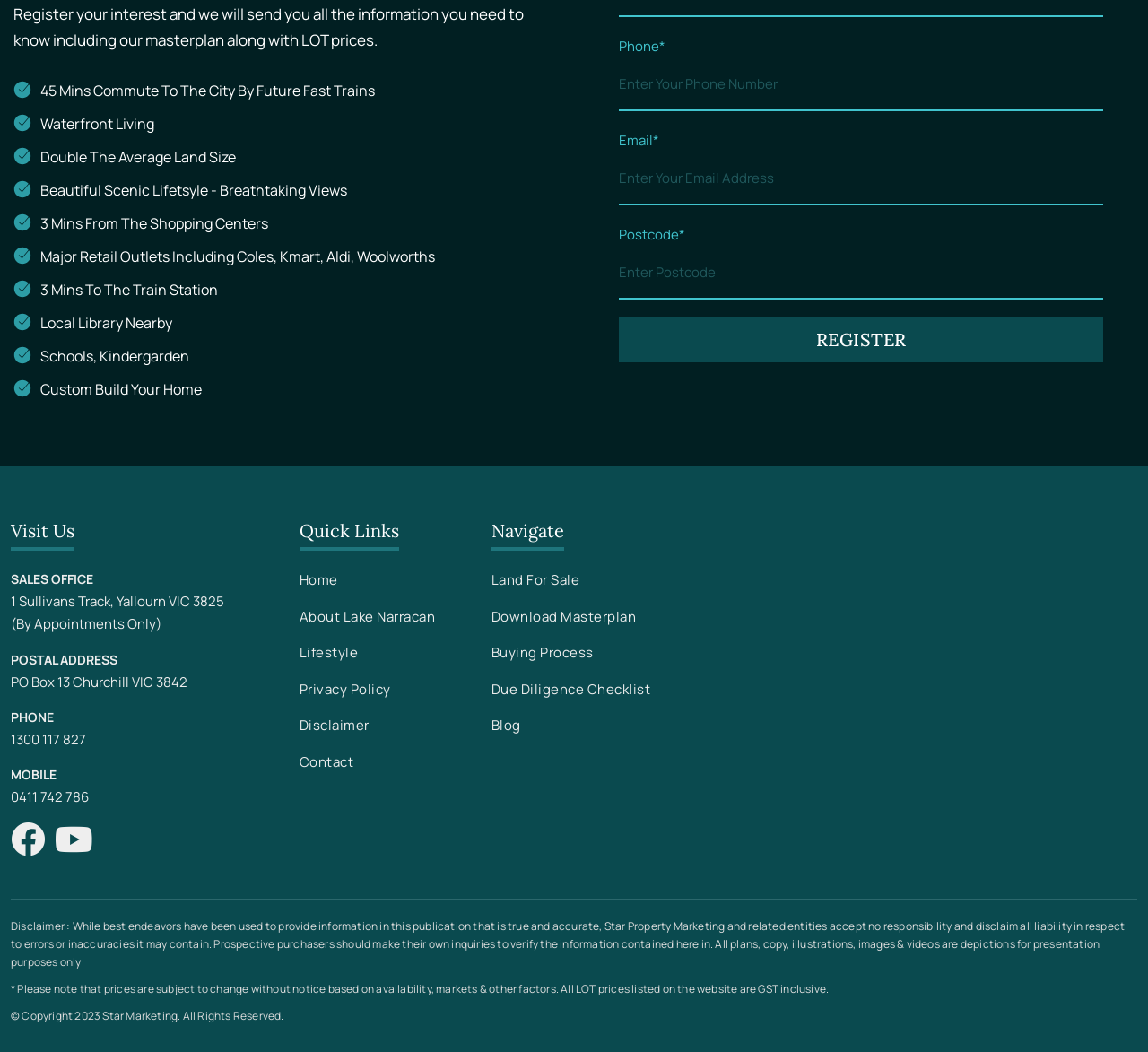Kindly determine the bounding box coordinates for the area that needs to be clicked to execute this instruction: "Read ATRIUMS 10th Ed MA Code Changes".

None